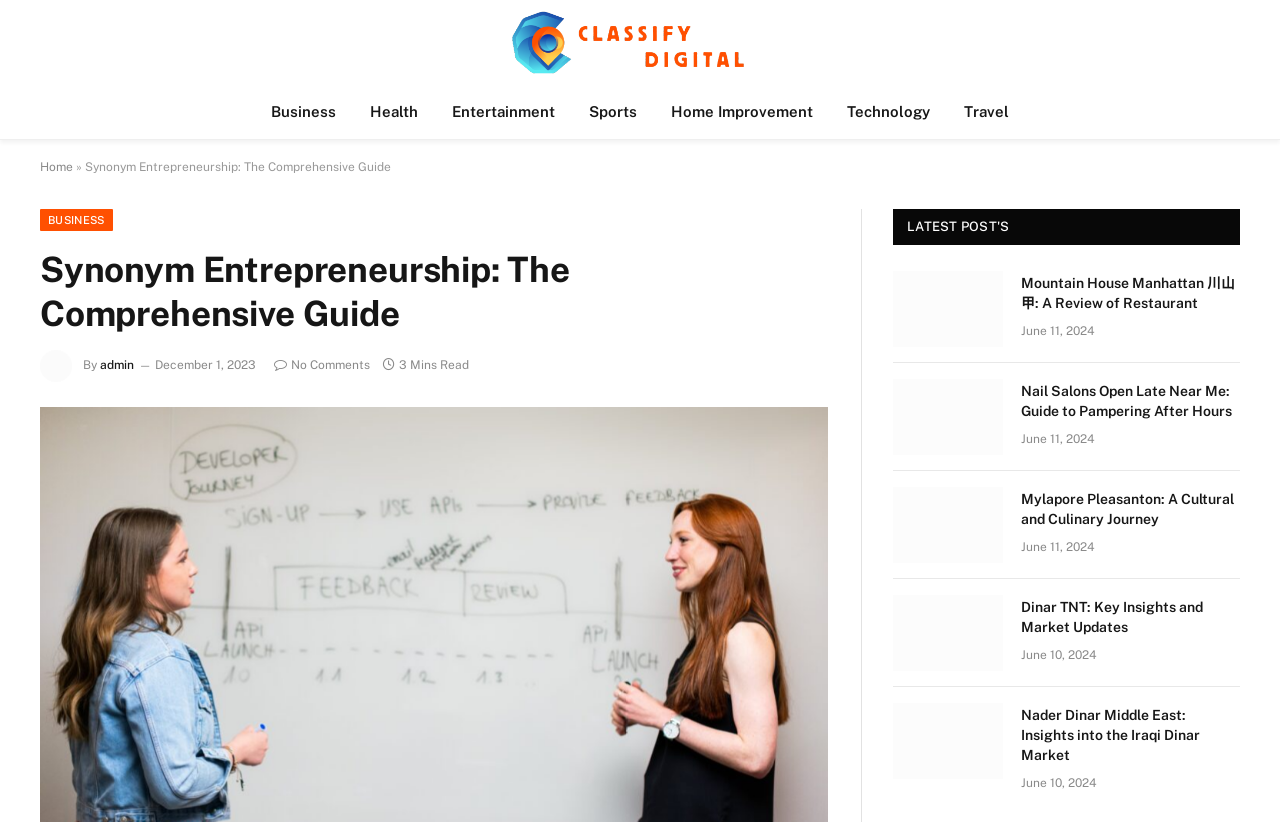Determine the bounding box for the UI element that matches this description: "title="Classify Digital"".

[0.398, 0.0, 0.602, 0.103]